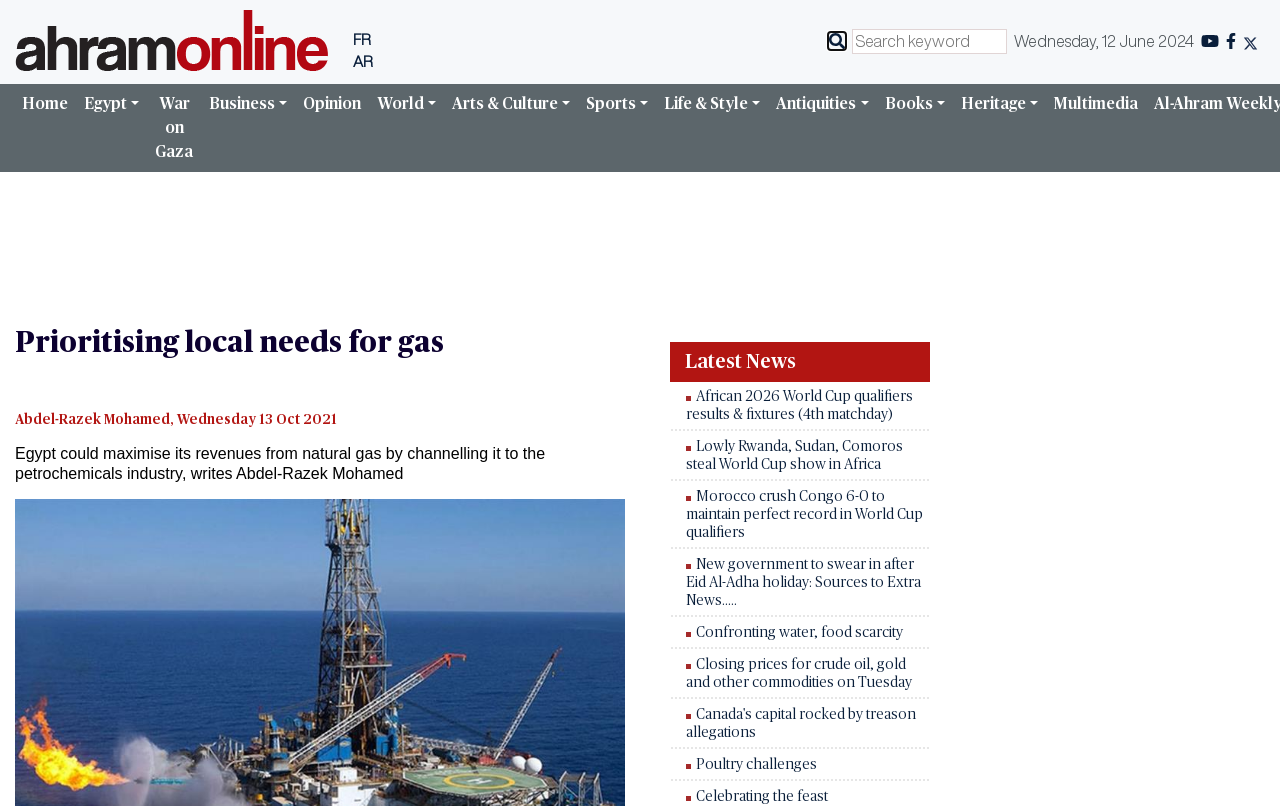Please find the bounding box coordinates of the element that you should click to achieve the following instruction: "Search for a keyword". The coordinates should be presented as four float numbers between 0 and 1: [left, top, right, bottom].

[0.666, 0.036, 0.787, 0.067]